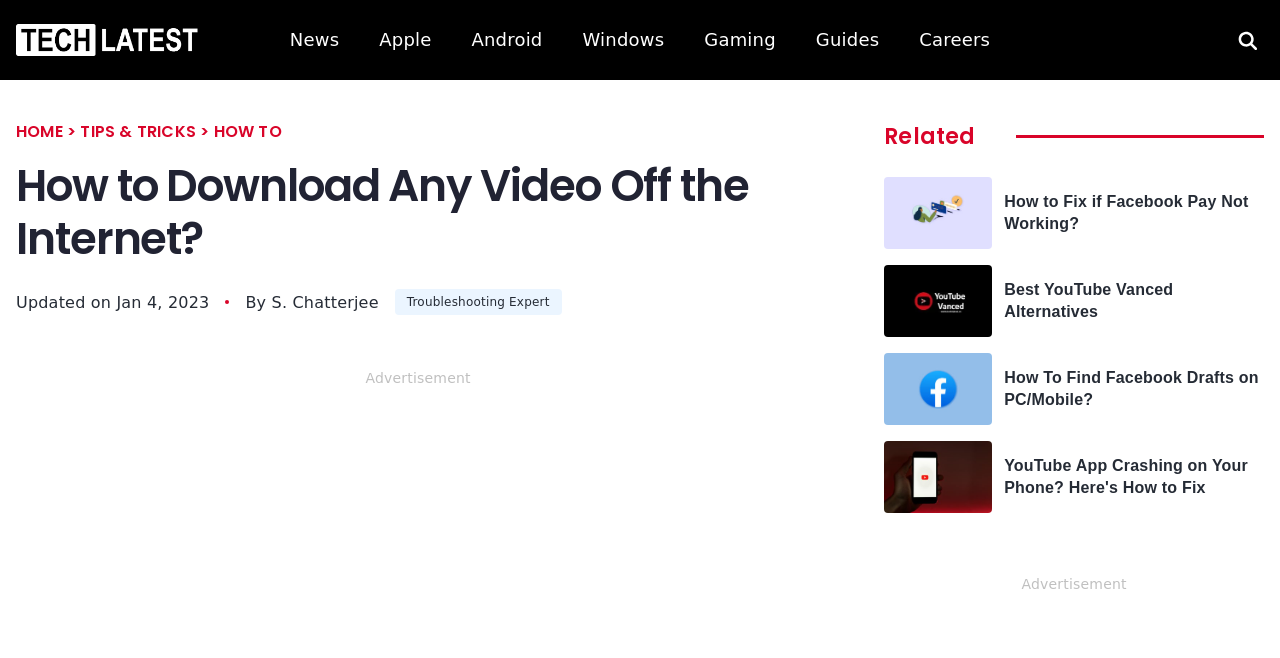From the webpage screenshot, predict the bounding box of the UI element that matches this description: "alt="TL Logo New"".

[0.012, 0.036, 0.159, 0.085]